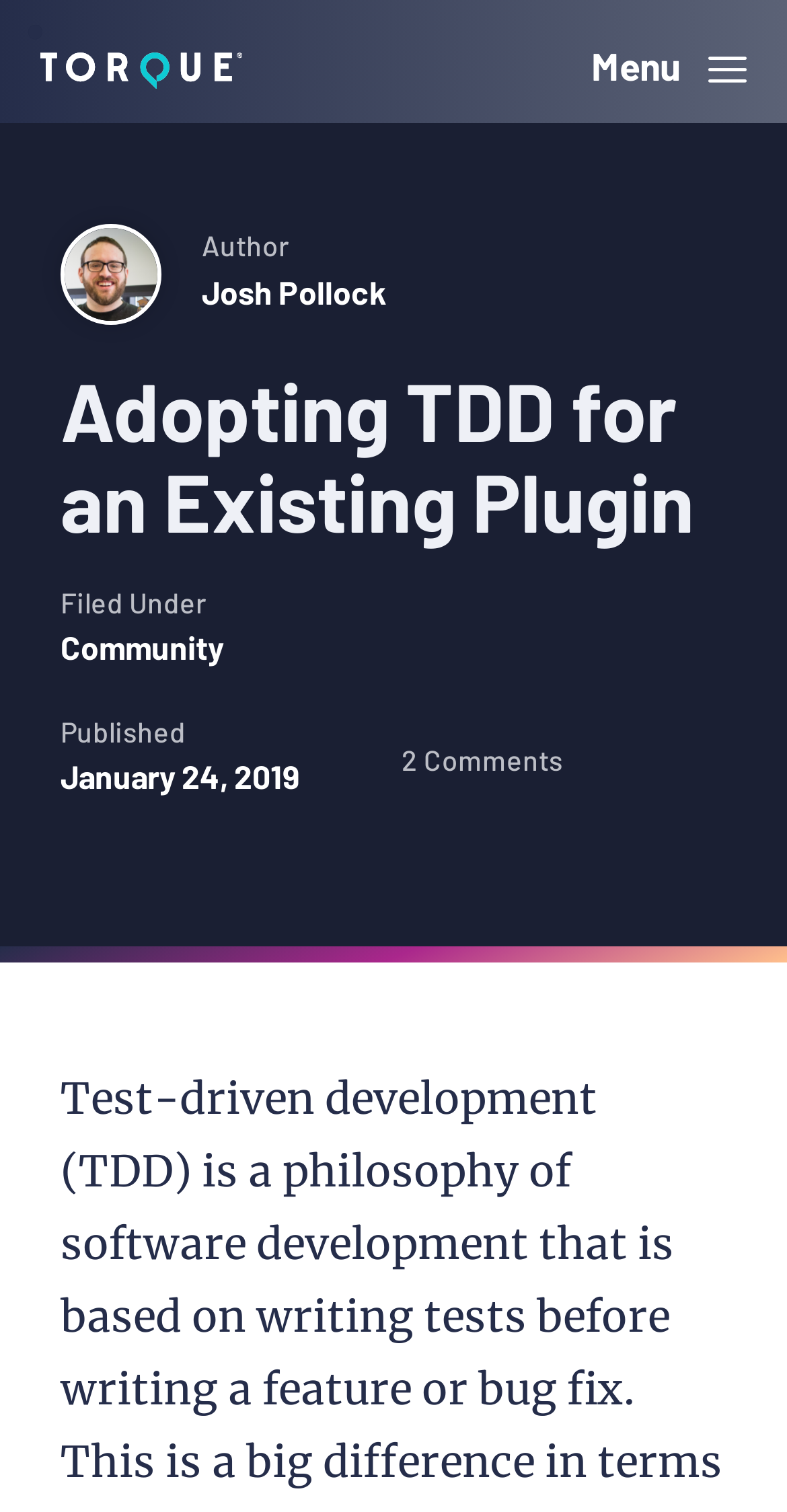Refer to the image and provide a thorough answer to this question:
What is the category of this article?

I found the category by looking at the 'Filed Under' section, which is located below the author's name. The 'Filed Under' section contains a link with the text 'Community', which indicates the category of the article.